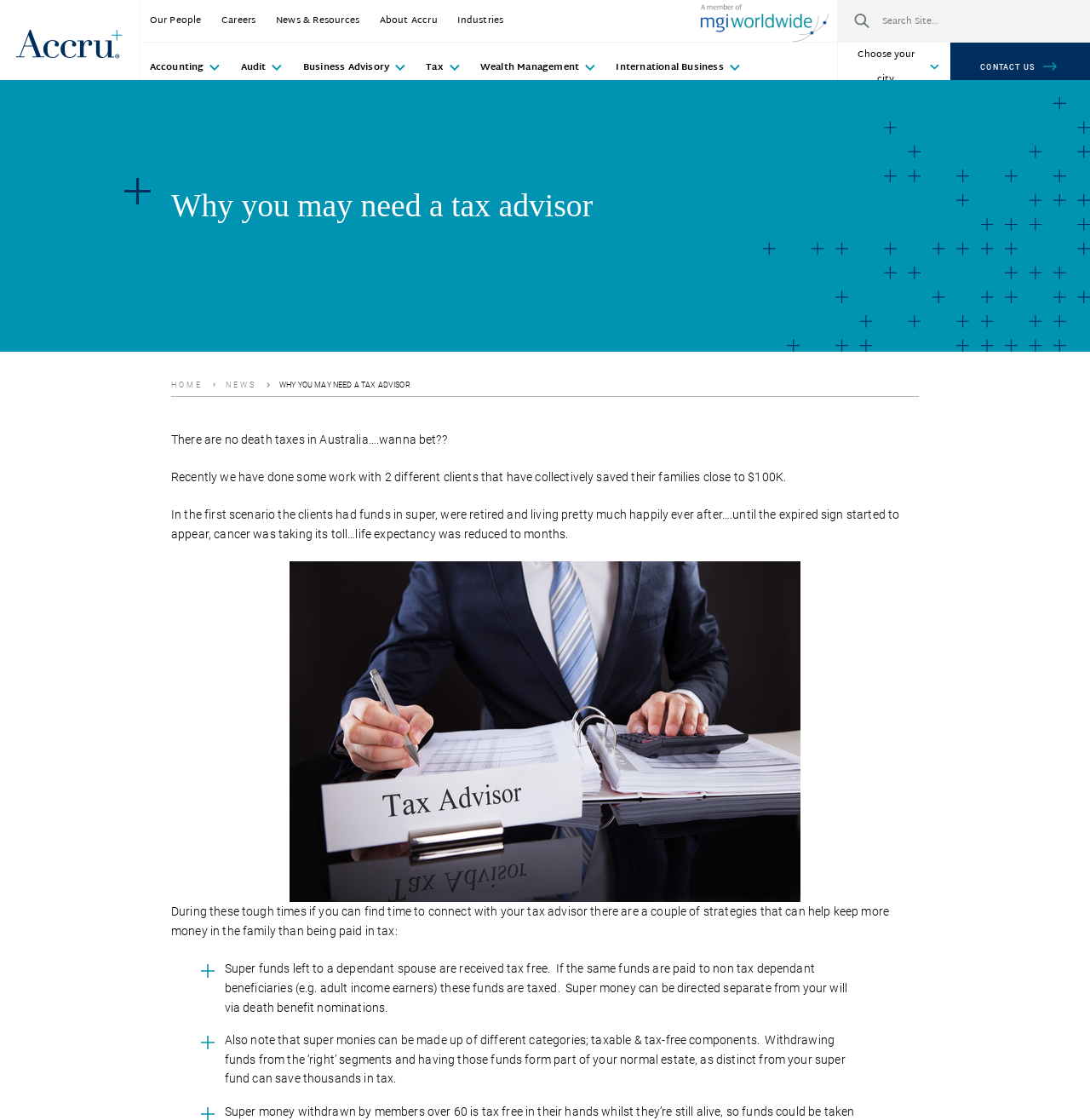Analyze the image and answer the question with as much detail as possible: 
What services does Accru offer?

The services offered by Accru can be found in the links on the webpage, which include 'Accounting', 'Audit', 'Business Advisory', 'Tax', 'Wealth Management', and 'International Business'. These links are located in the middle section of the webpage, with bounding boxes ranging from [0.128, 0.038, 0.212, 0.083] to [0.556, 0.038, 0.688, 0.083].